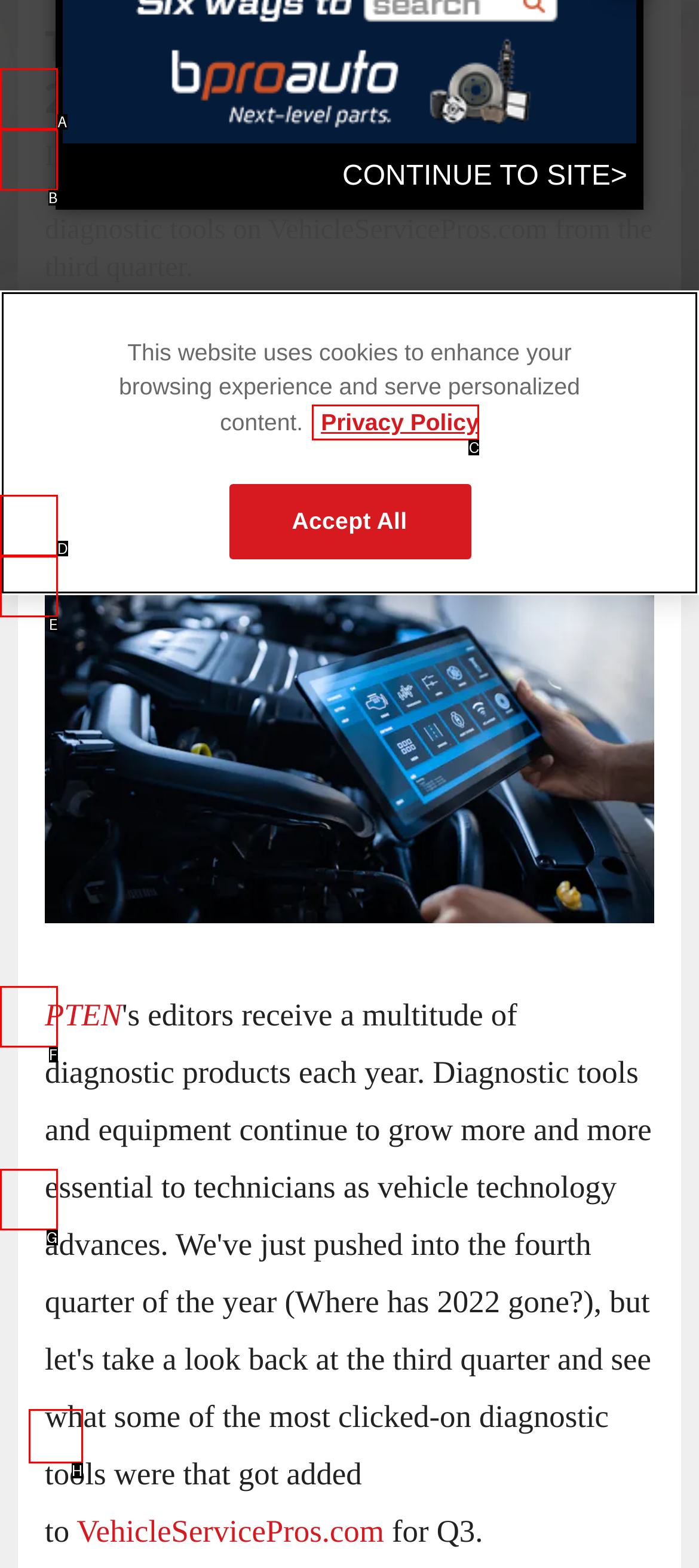Given the element description: Diagnostics and Driveability
Pick the letter of the correct option from the list.

B